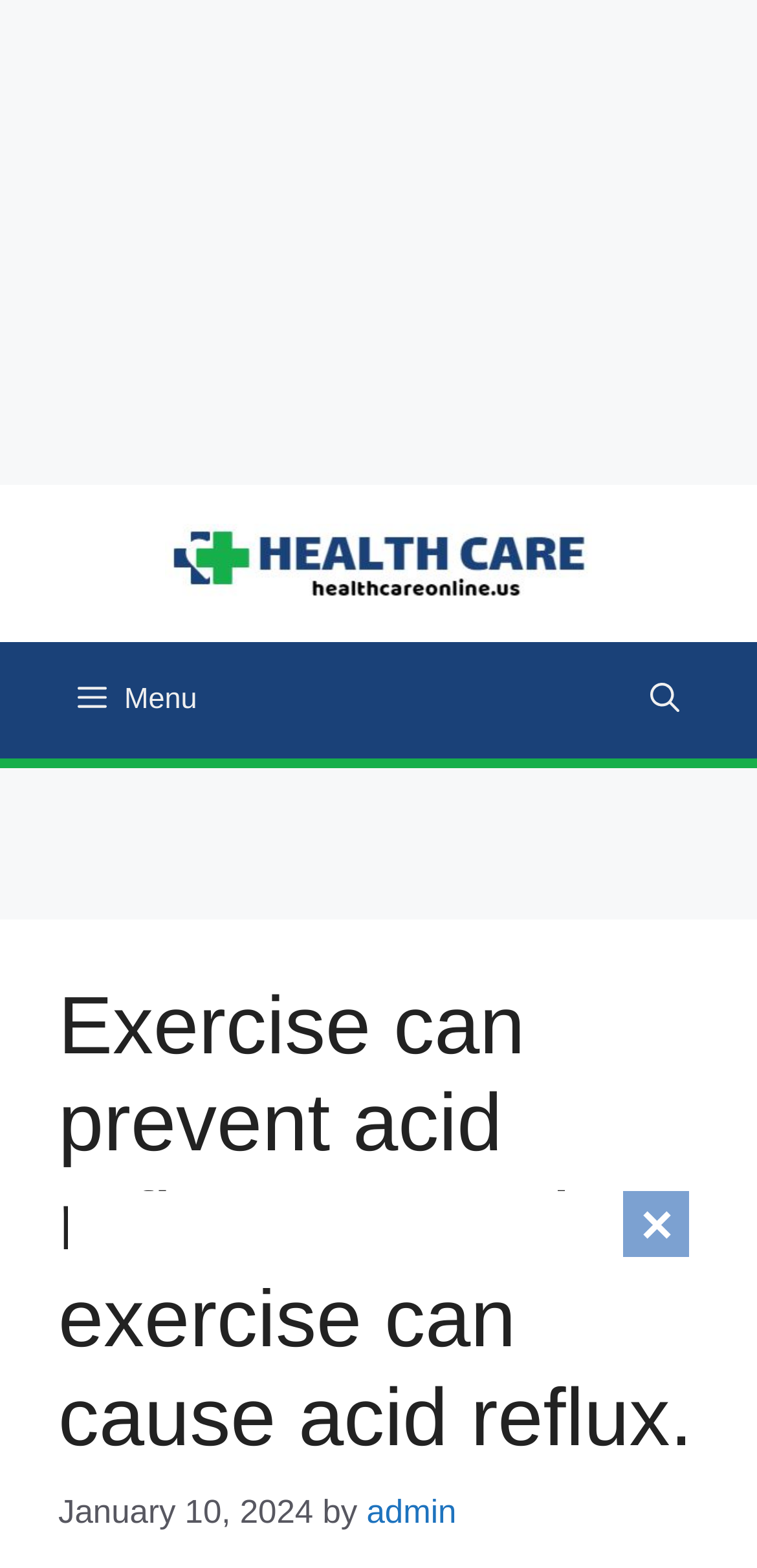Find and extract the text of the primary heading on the webpage.

Exercise can prevent acid reflux. Know that exercise can cause acid reflux.